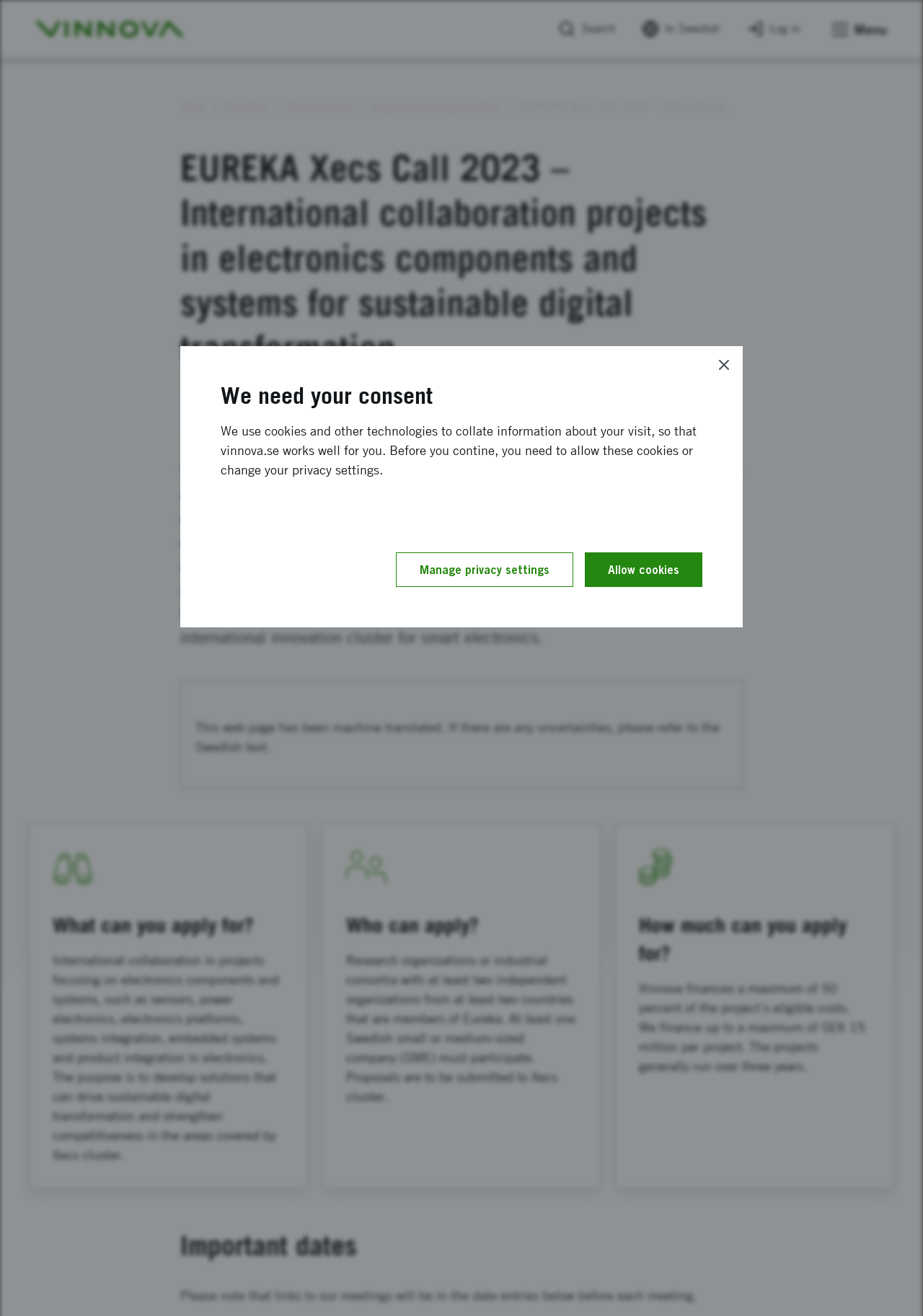Pinpoint the bounding box coordinates for the area that should be clicked to perform the following instruction: "Switch to Swedish".

[0.688, 0.014, 0.788, 0.03]